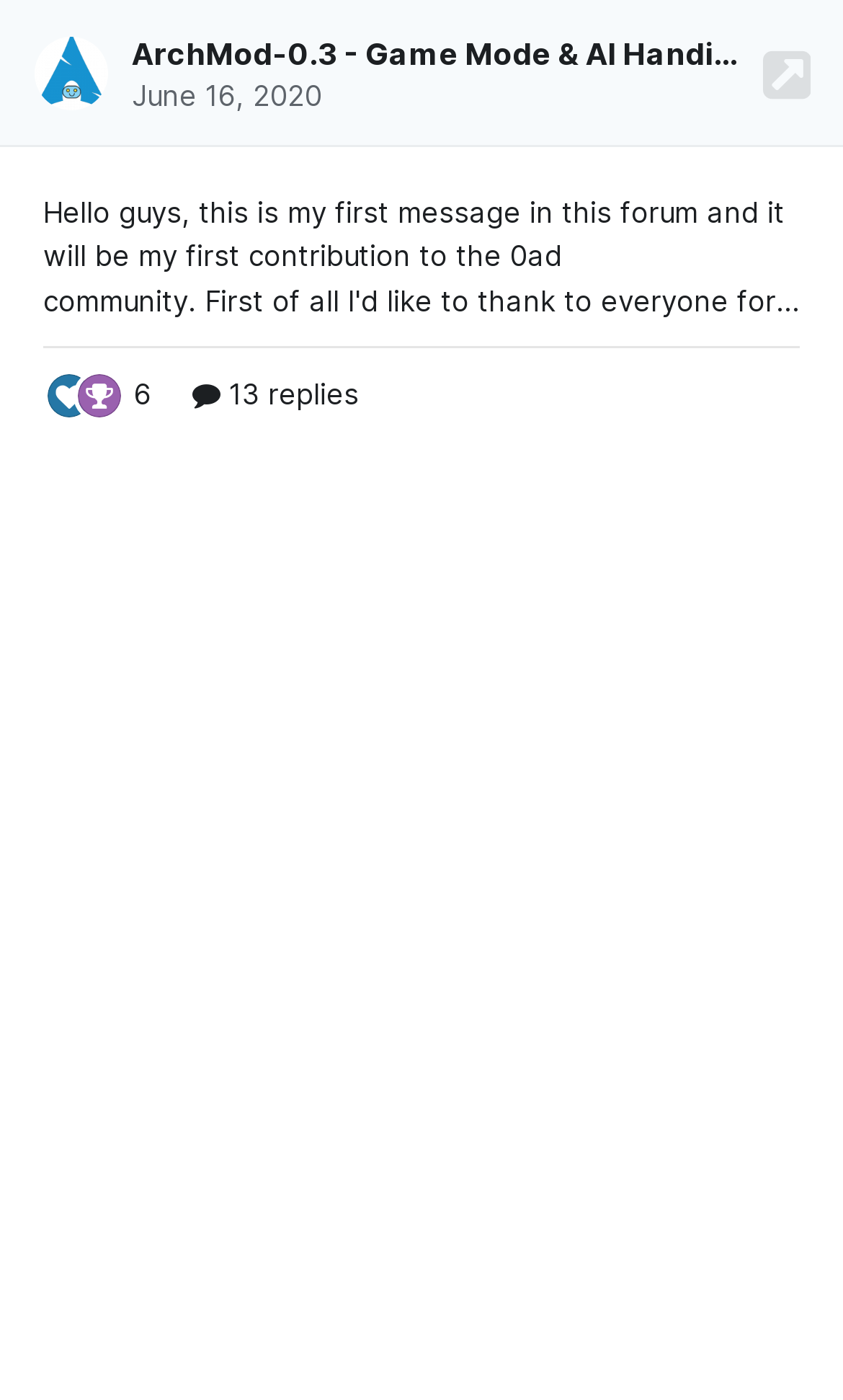Given the element description, predict the bounding box coordinates in the format (top-left x, top-left y, bottom-right x, bottom-right y), using floating point numbers between 0 and 1: June 16, 2020

[0.156, 0.056, 0.382, 0.08]